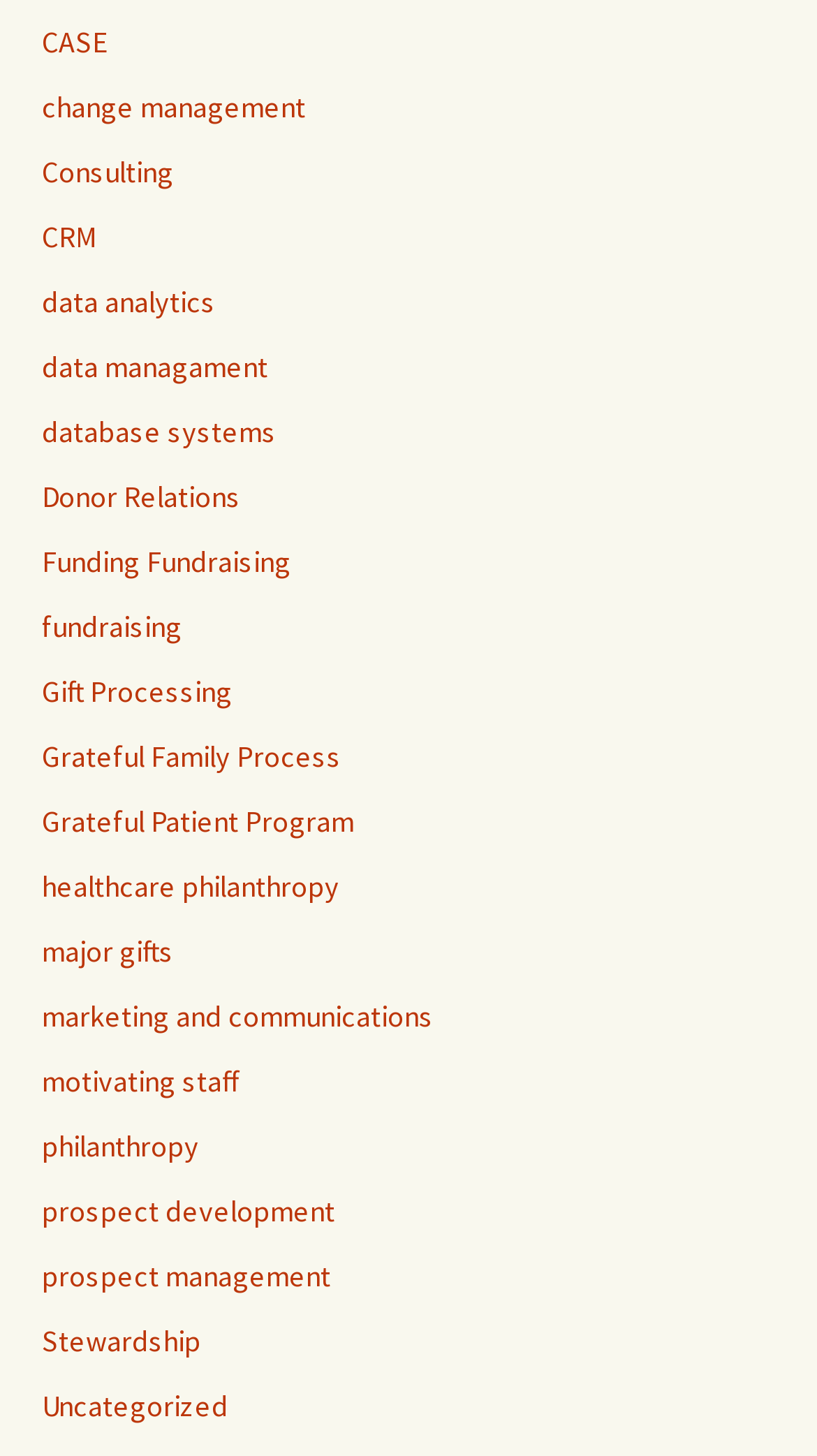Indicate the bounding box coordinates of the element that must be clicked to execute the instruction: "learn about Grateful Patient Program". The coordinates should be given as four float numbers between 0 and 1, i.e., [left, top, right, bottom].

[0.051, 0.551, 0.433, 0.577]